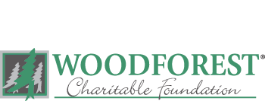Respond concisely with one word or phrase to the following query:
What is the foundation's role in the community?

Vital resource